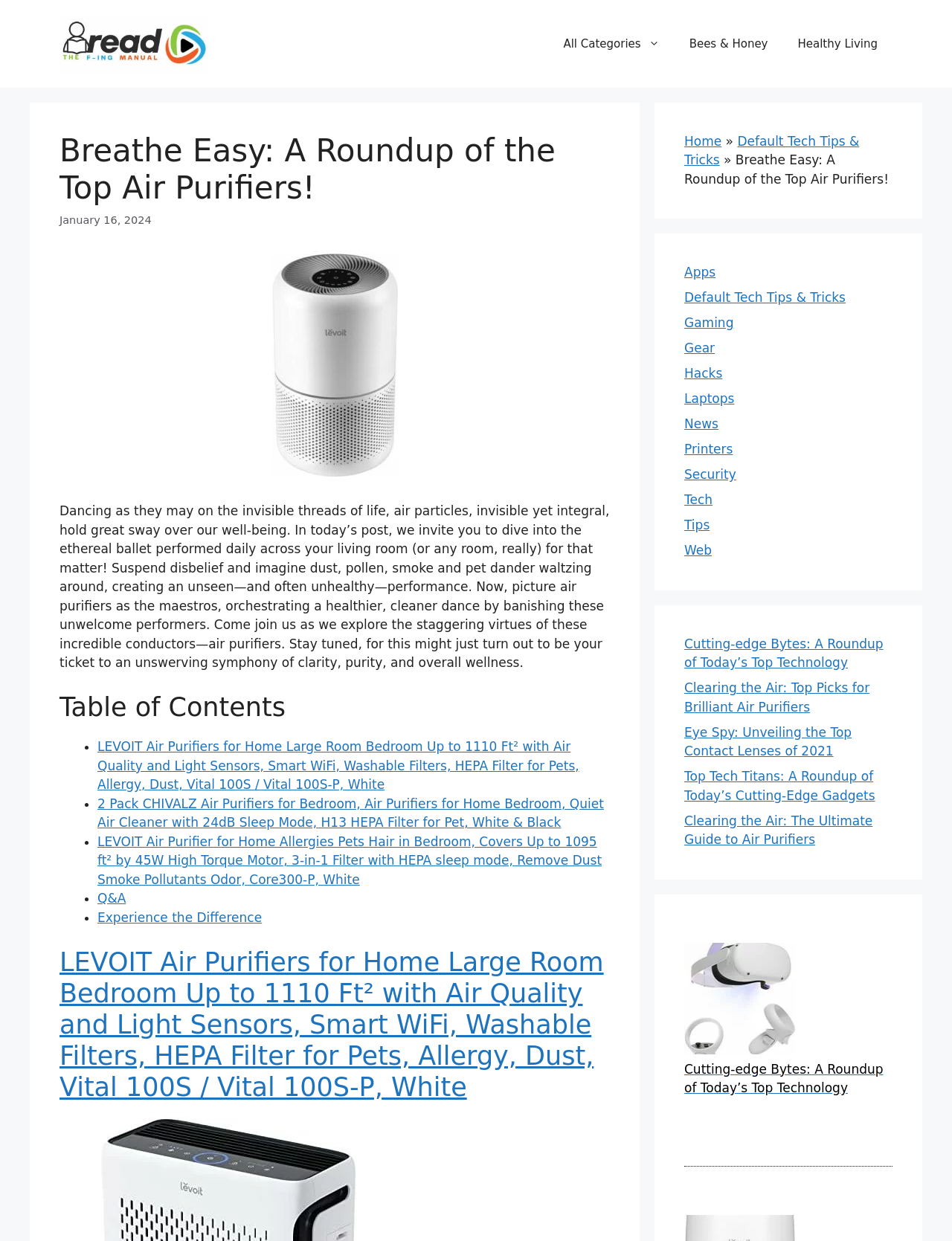How many categories are listed in the primary navigation?
Please respond to the question with a detailed and informative answer.

In the primary navigation section, there are four categories listed: 'All Categories', 'Bees & Honey', 'Healthy Living', and other categories that are not visible in the current viewport.